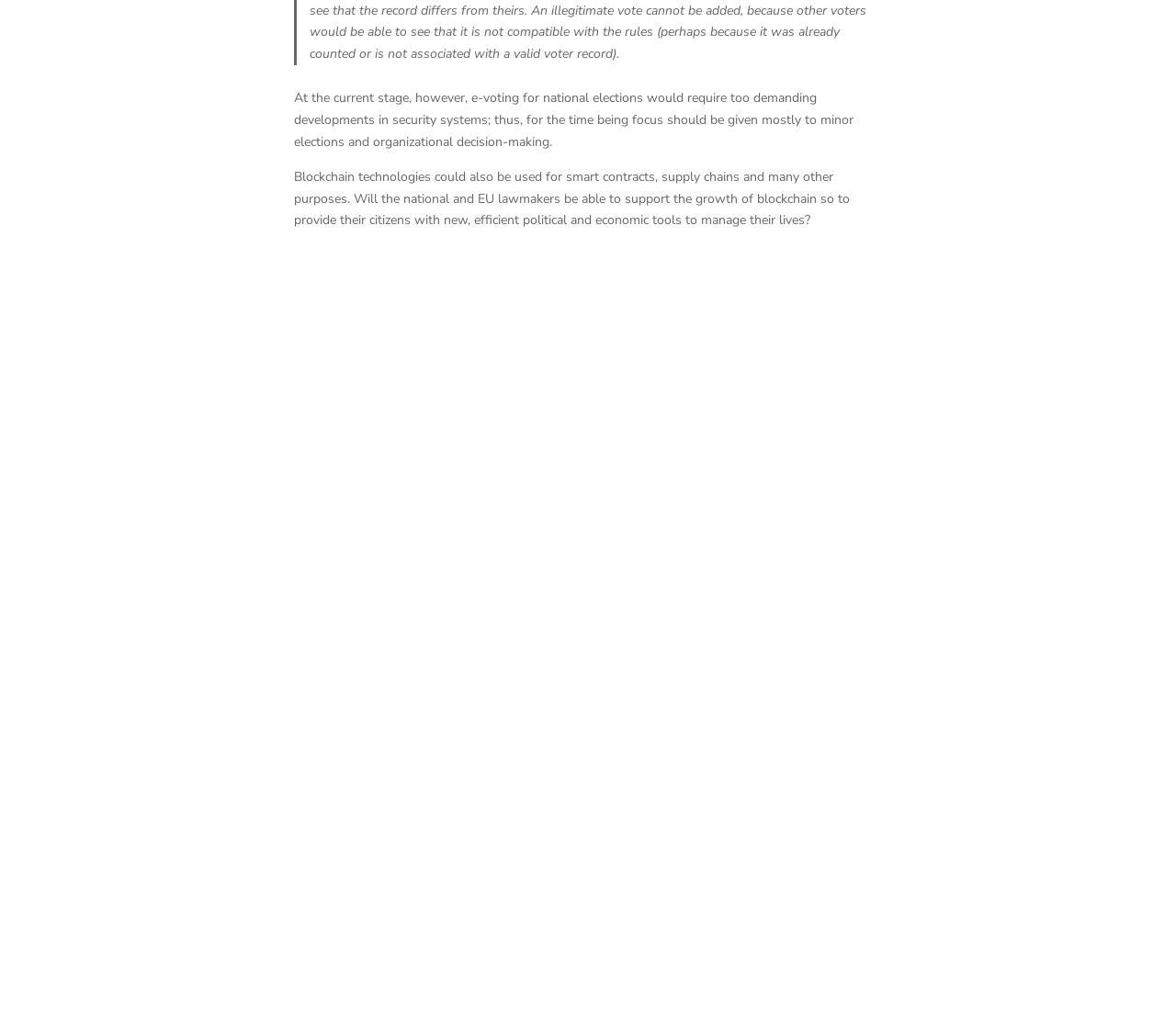Identify the bounding box of the UI component described as: "Our Blog".

[0.1, 0.685, 0.145, 0.702]